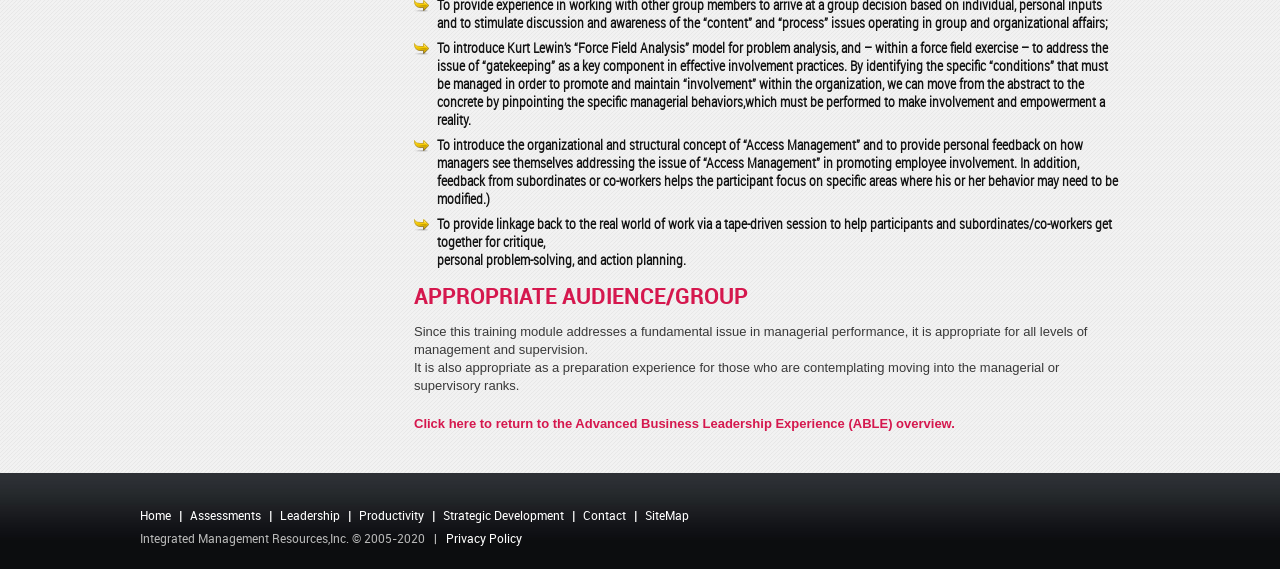Identify the bounding box coordinates for the UI element mentioned here: "Strategic Development". Provide the coordinates as four float values between 0 and 1, i.e., [left, top, right, bottom].

[0.346, 0.896, 0.441, 0.919]